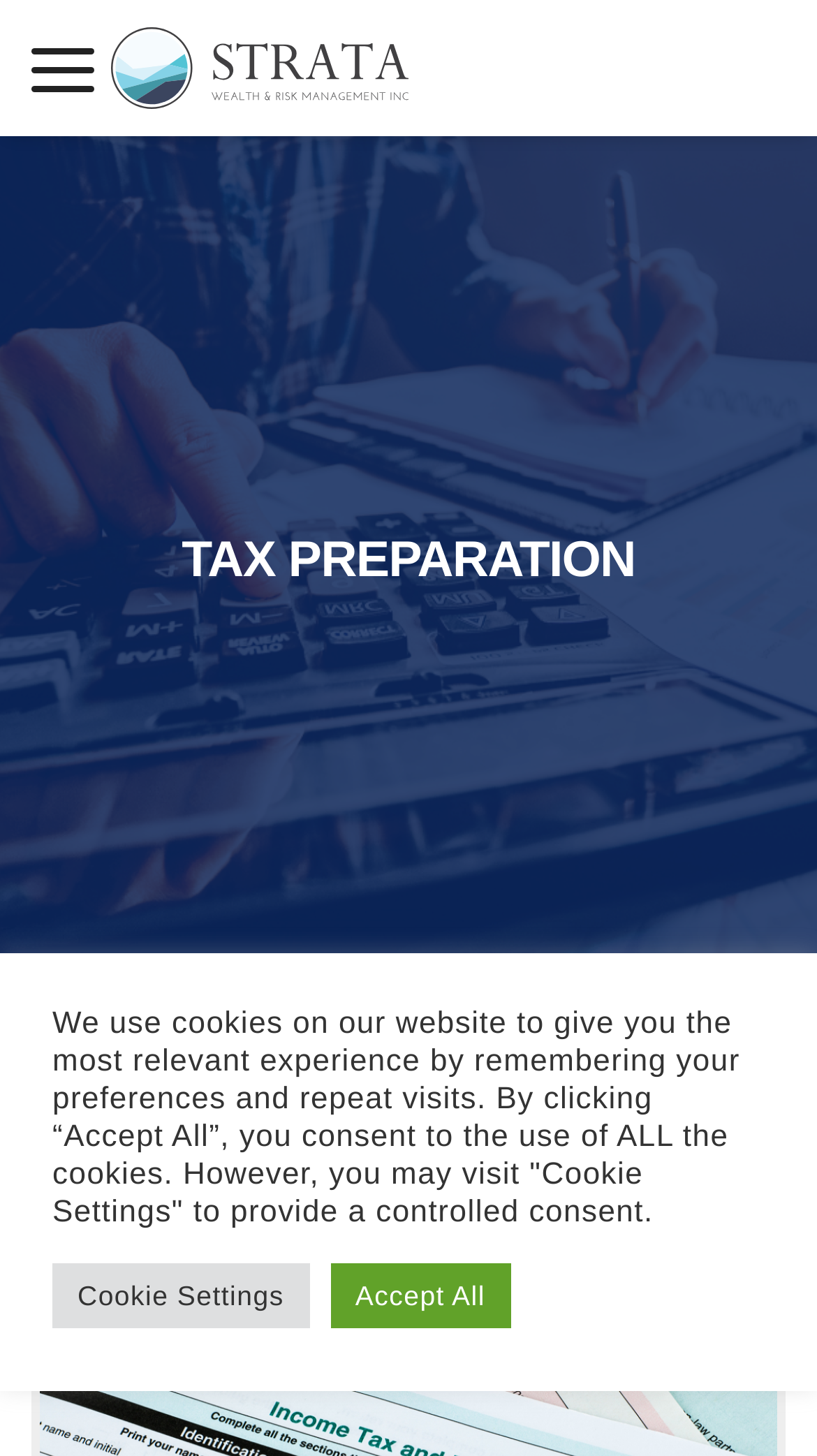Deliver a detailed narrative of the webpage's visual and textual elements.

The webpage is about tax preparation services, with a focus on providing expert assistance to make the process straightforward. At the top-left corner, there are two links, "Skip to main content" and "Skip to footer", which allow users to navigate quickly to the main content or footer section. 

Below these links, there is a logo or icon, accompanied by a button that, when expanded, reveals a navigation menu. The navigation menu is headed by "TAX PREPARATION" in a prominent font. 

On the bottom half of the page, there is a notification about the use of cookies on the website. This notification informs users that the website uses cookies to provide a personalized experience and offers options to either accept all cookies or customize cookie settings through the "Cookie Settings" button. The "Accept All" button is located to the right of the "Cookie Settings" button.